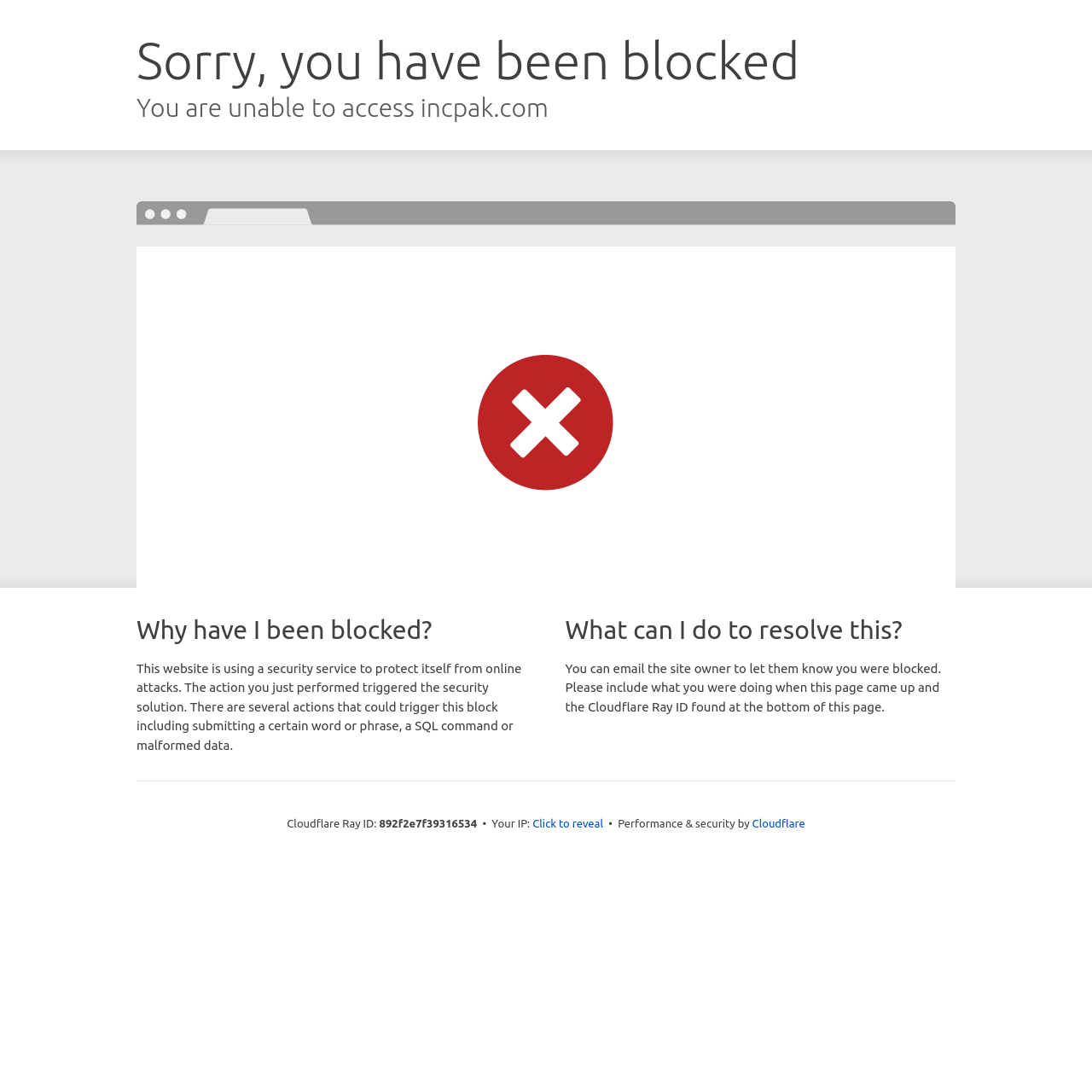Identify and provide the bounding box for the element described by: "Click to reveal".

[0.488, 0.747, 0.552, 0.762]